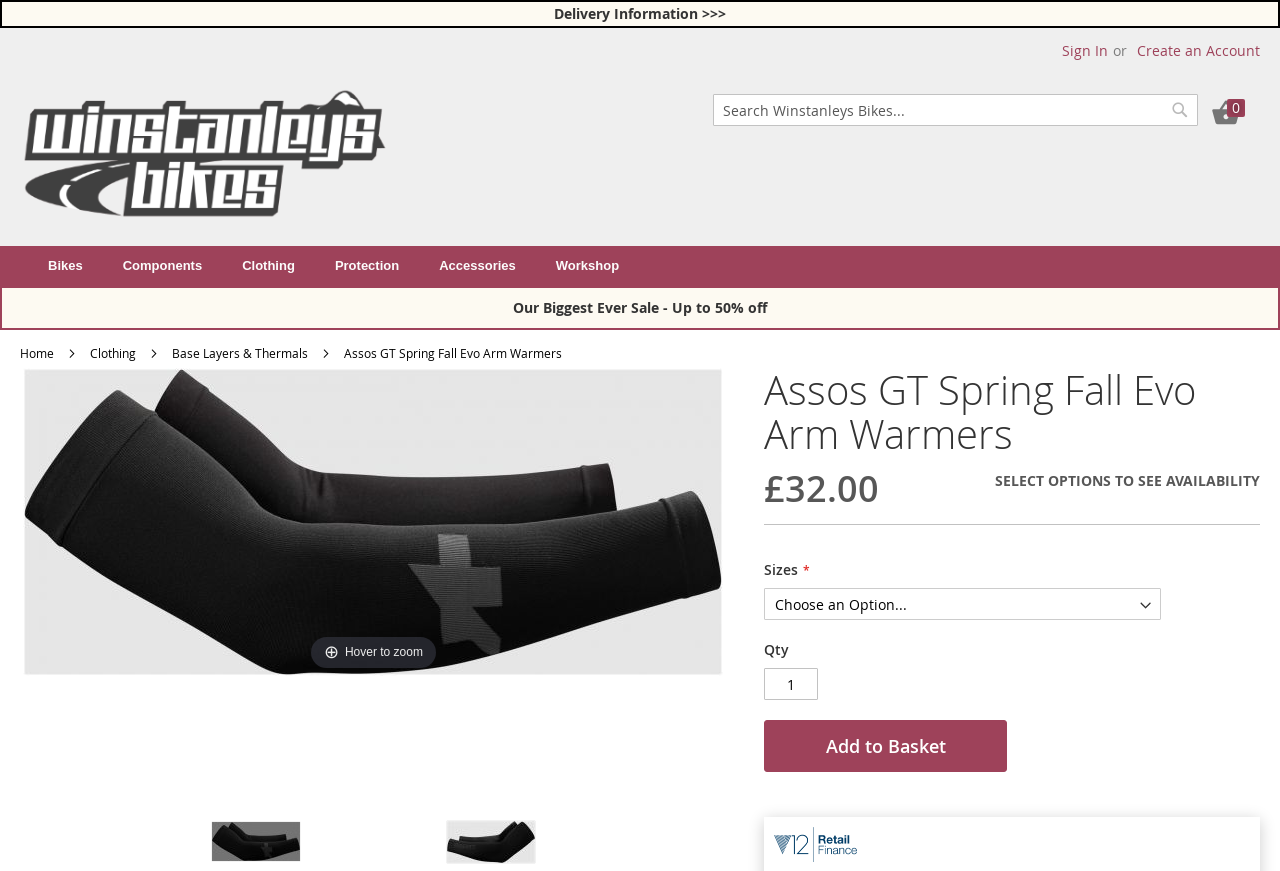Offer a meticulous description of the webpage's structure and content.

This webpage is about Assos GT Spring Fall Evo Arm Warmers, a product in the Base Layers & Thermals category of clothing. At the top, there are several links, including "Delivery Information", "Skip to Content", "Sign In", and "Create an Account", positioned from left to right. On the right side, there is a search bar with a magnifying glass icon and a basket icon with the text "My Basket 0".

Below the top links, there is a navigation menu with links to different categories, such as "Bikes", "Components", "Clothing", "Protection", "Accessories", and "Workshop". Next to the navigation menu, there is a promotional link "Our Biggest Ever Sale - Up to 50% off".

The main content of the page is about the product, with a heading "Assos GT Spring Fall Evo Arm Warmers" and a table below it. The table contains the product price, "£32.00", and a section to select options to see availability. There is also a dropdown menu to choose sizes and a field to enter the quantity. A button "Add to Basket" is located below.

On the right side of the product information, there are several images of the product, with a main image at the top and three smaller images below. When hovering over the main image, a "Hover to zoom" text appears. The images are positioned in a gallery format, with links to skip to the end or beginning of the gallery at the top.

Overall, the webpage is focused on providing information and options to purchase the Assos GT Spring Fall Evo Arm Warmers product.